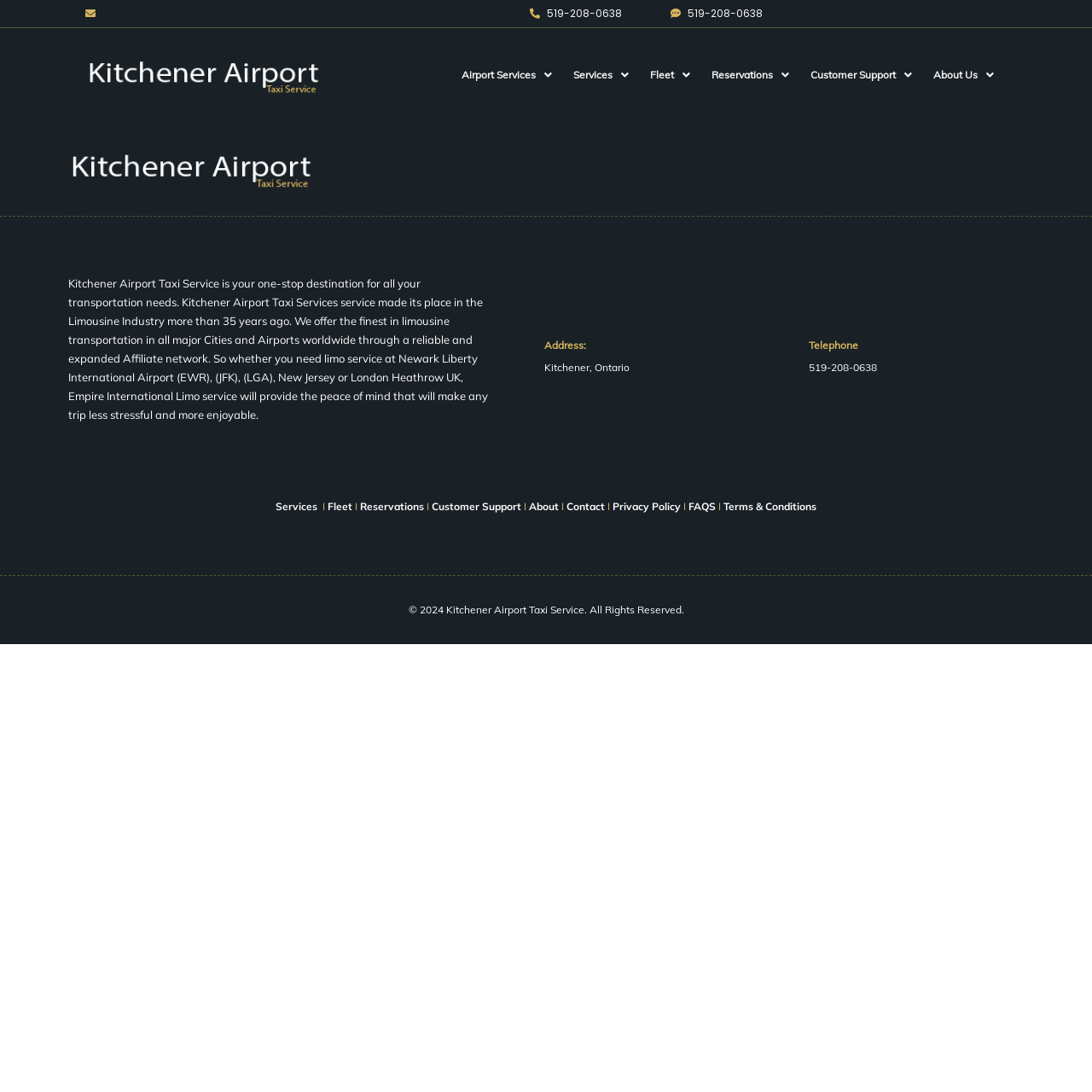Generate a thorough caption detailing the webpage content.

The webpage is a "Page not found" error page for Kitchener Airport Taxi Service. At the top, there are three headings with icons and phone numbers. The first heading has an icon and no text, the second heading has a phone number "519-208-0638", and the third heading has an icon and the same phone number.

Below these headings, there is a horizontal menu with six links: "Airport Services", "Services", "Fleet", "Reservations", "Customer Support", and "About Us". Each link has an icon and a dropdown menu.

The main content of the page is a paragraph of text that describes the Kitchener Airport Taxi Service, its history, and its services. The text is divided into three sections: an introduction, a section about the service's address and telephone number, and a section with links to other pages, including "Services", "Fleet", "Reservations", "Customer Support", "About", "Contact", "Privacy Policy", "FAQS", and "Terms & Conditions".

At the bottom of the page, there is a copyright notice that reads "© 2024 Kitchener Airport Taxi Service. All Rights Reserved."